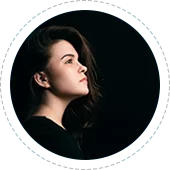Generate a descriptive account of all visible items and actions in the image.

This image features a profile portrait of a young woman, captured in a moment of contemplation. Her long hair cascades over her shoulder, framing her face, which is lit softly against a dark background, emphasizing her elegant features. The circular crop of the image draws the viewer's focus directly to her expression, conveying a sense of introspection and poise. This visual serves to complement the article discussing the resurgence of old school fashion, connecting personal style with broader fashion trends.